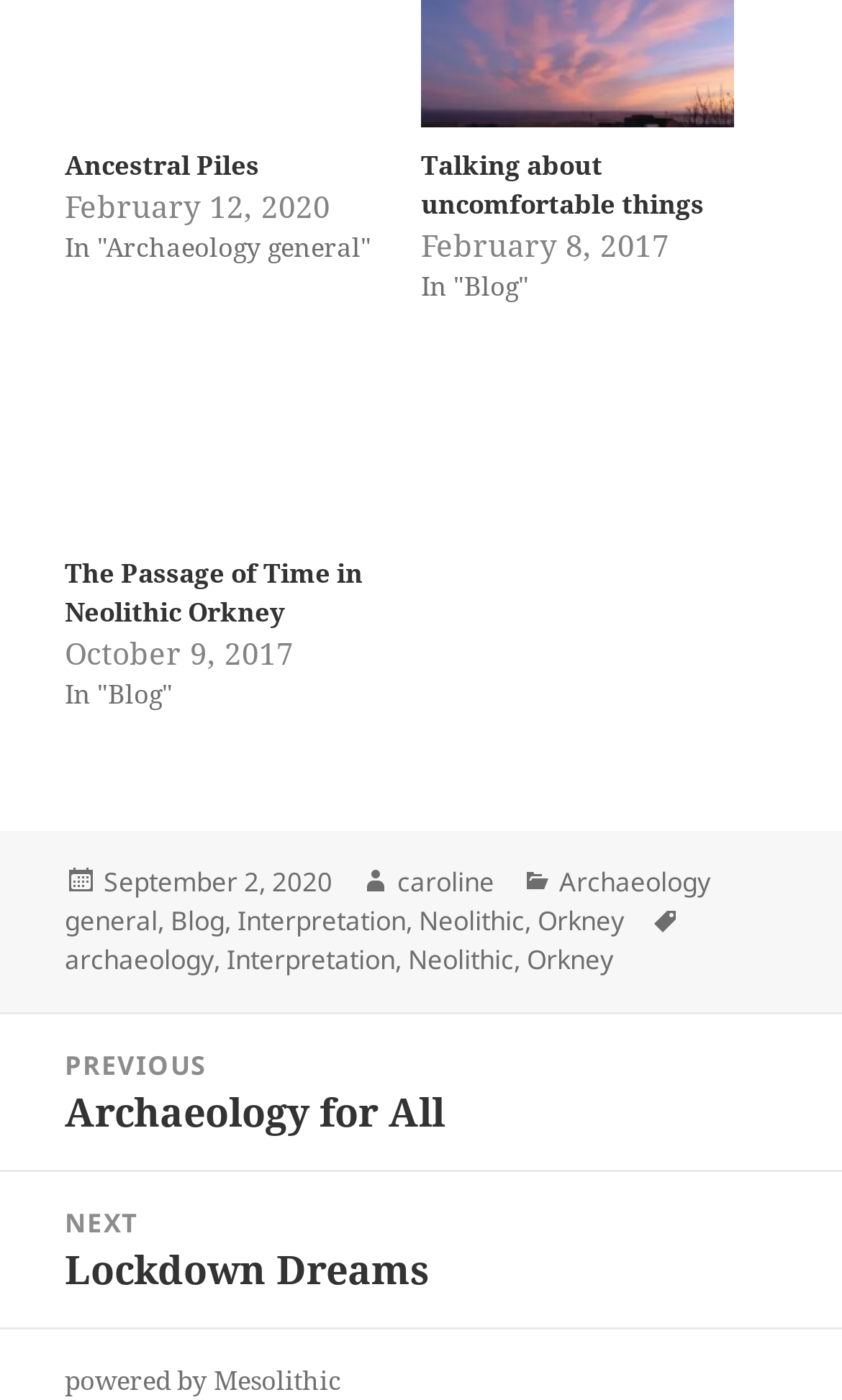Refer to the element description Talking about uncomfortable things and identify the corresponding bounding box in the screenshot. Format the coordinates as (top-left x, top-left y, bottom-right x, bottom-right y) with values in the range of 0 to 1.

[0.5, 0.104, 0.836, 0.158]